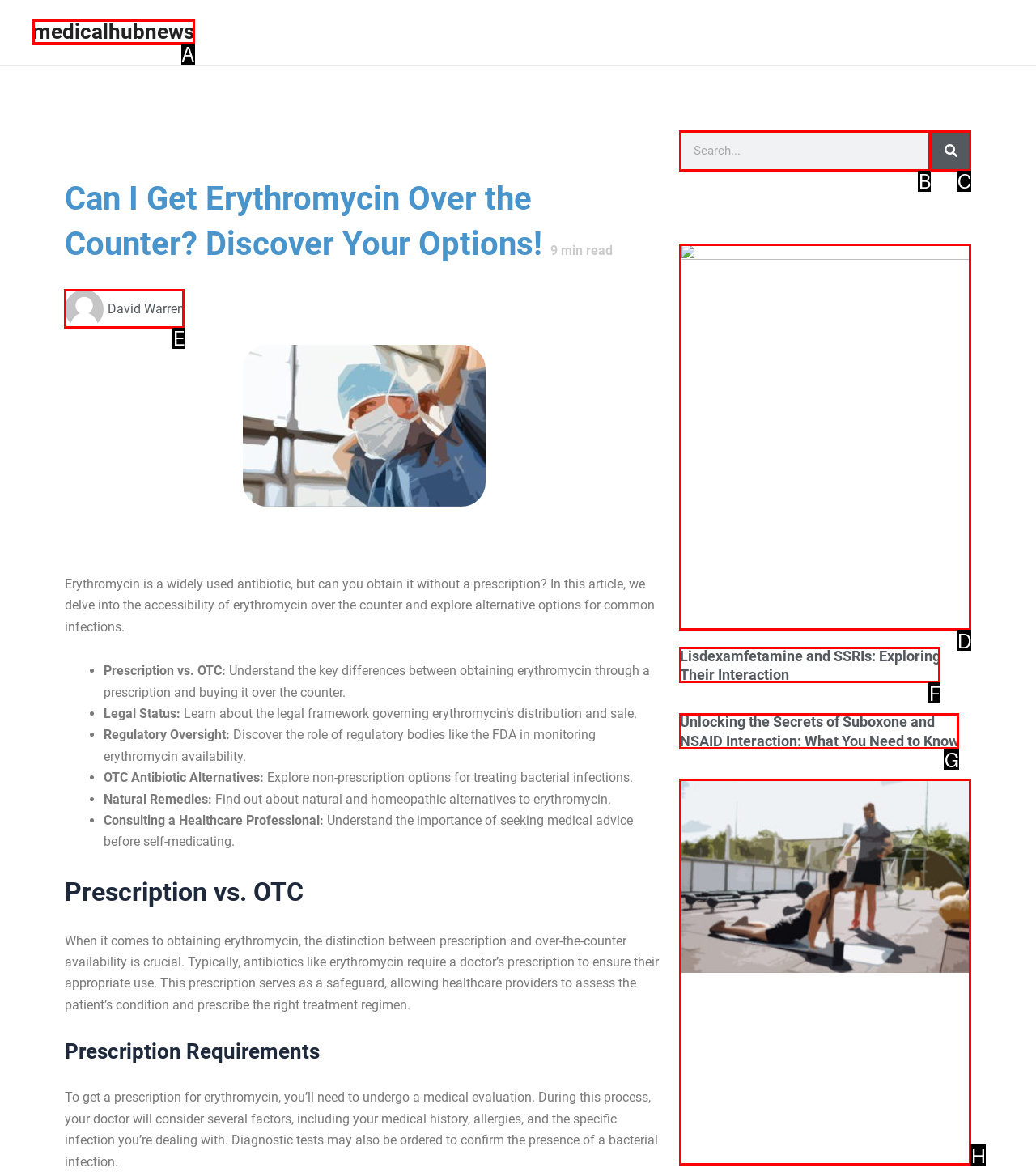What is the letter of the UI element you should click to Click on the link to David Warren's profile? Provide the letter directly.

E